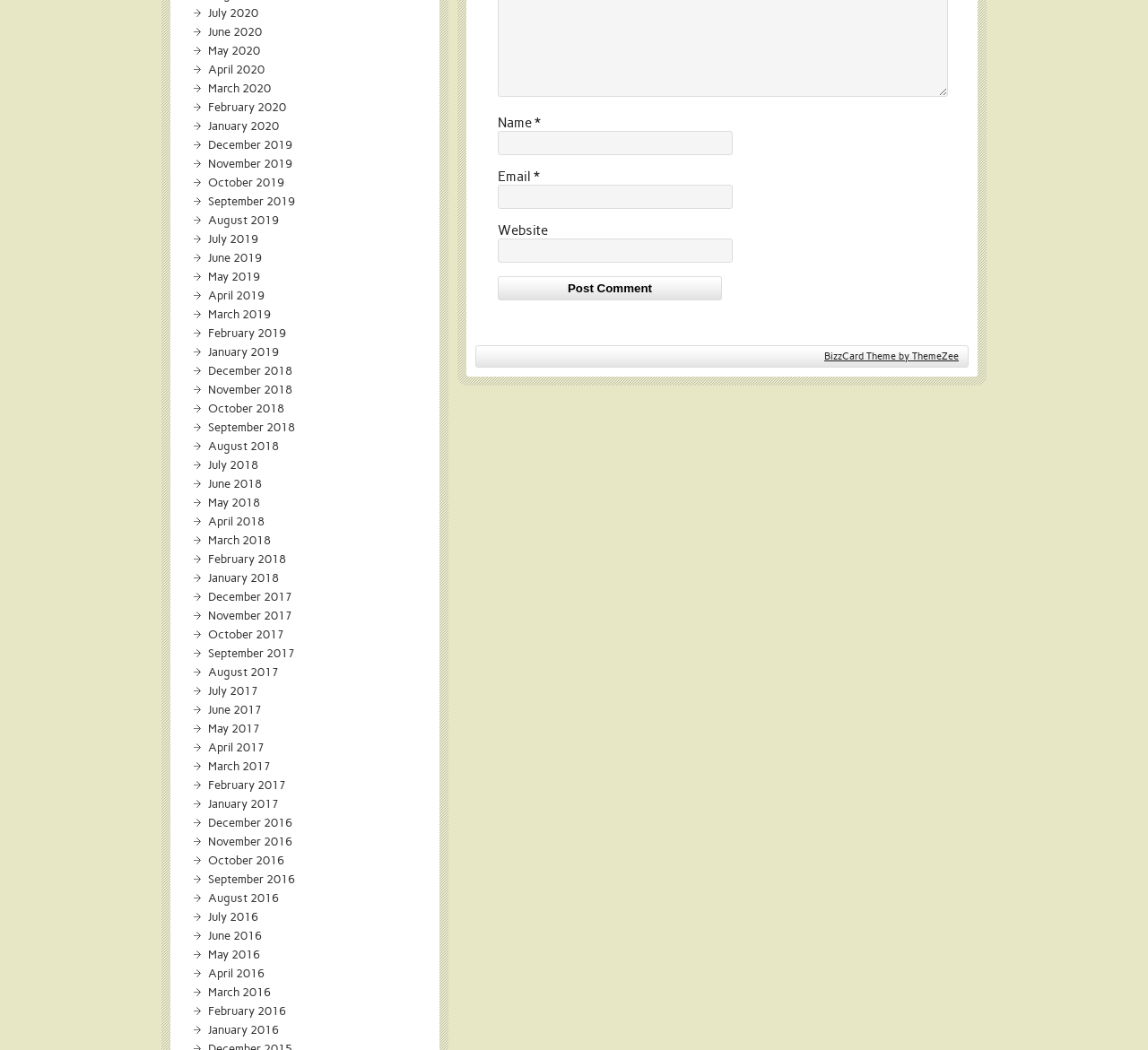Please identify the bounding box coordinates of the clickable region that I should interact with to perform the following instruction: "Input your email". The coordinates should be expressed as four float numbers between 0 and 1, i.e., [left, top, right, bottom].

[0.434, 0.176, 0.638, 0.199]